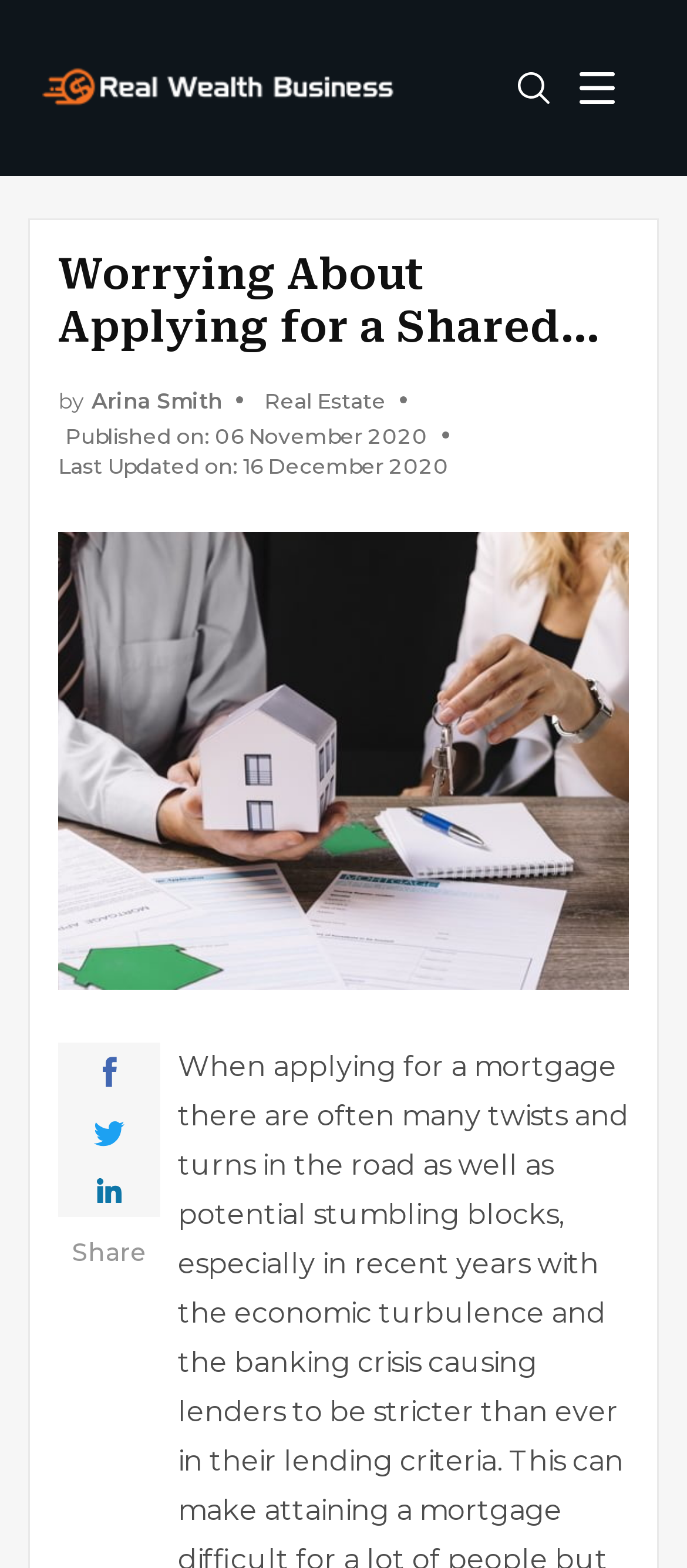Use one word or a short phrase to answer the question provided: 
What is the logo image located at?

Top left corner